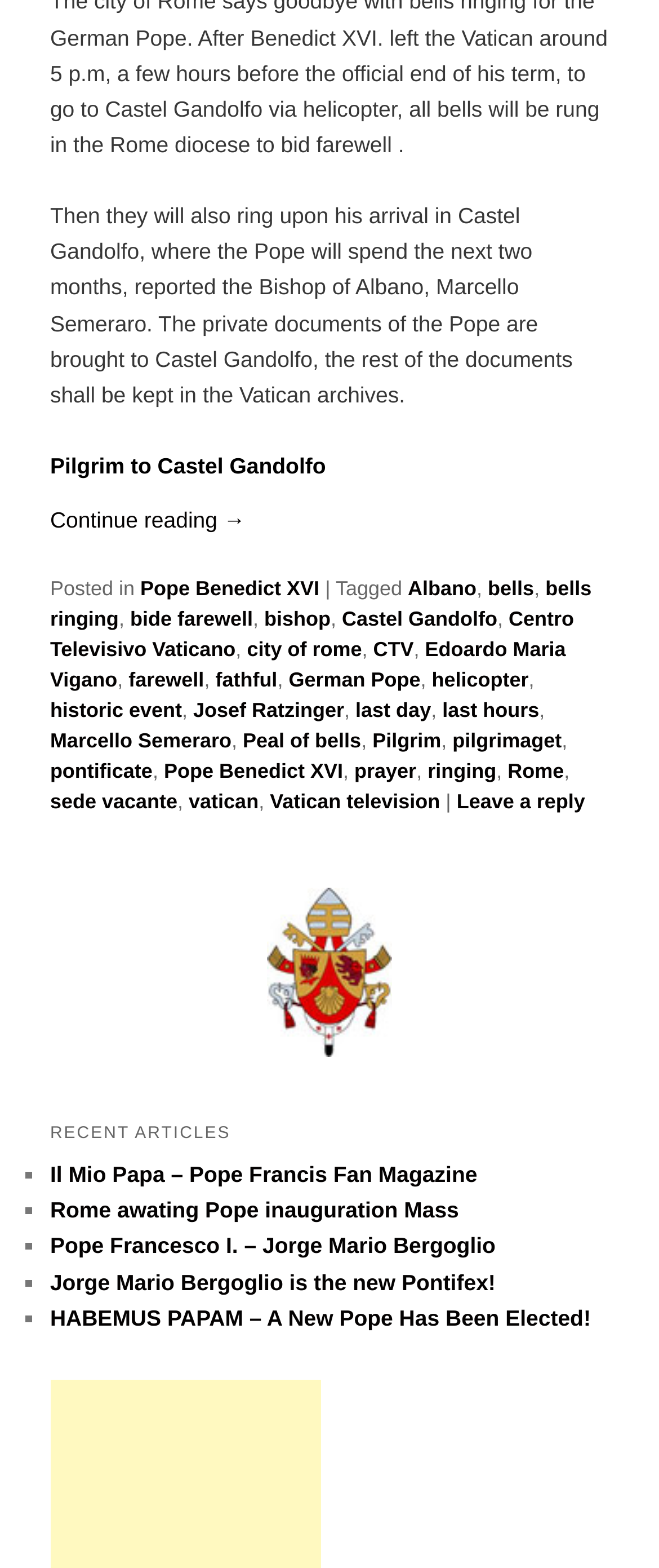Please locate the bounding box coordinates of the element that needs to be clicked to achieve the following instruction: "View the image of 'Vatican-Symbol'". The coordinates should be four float numbers between 0 and 1, i.e., [left, top, right, bottom].

[0.405, 0.566, 0.595, 0.674]